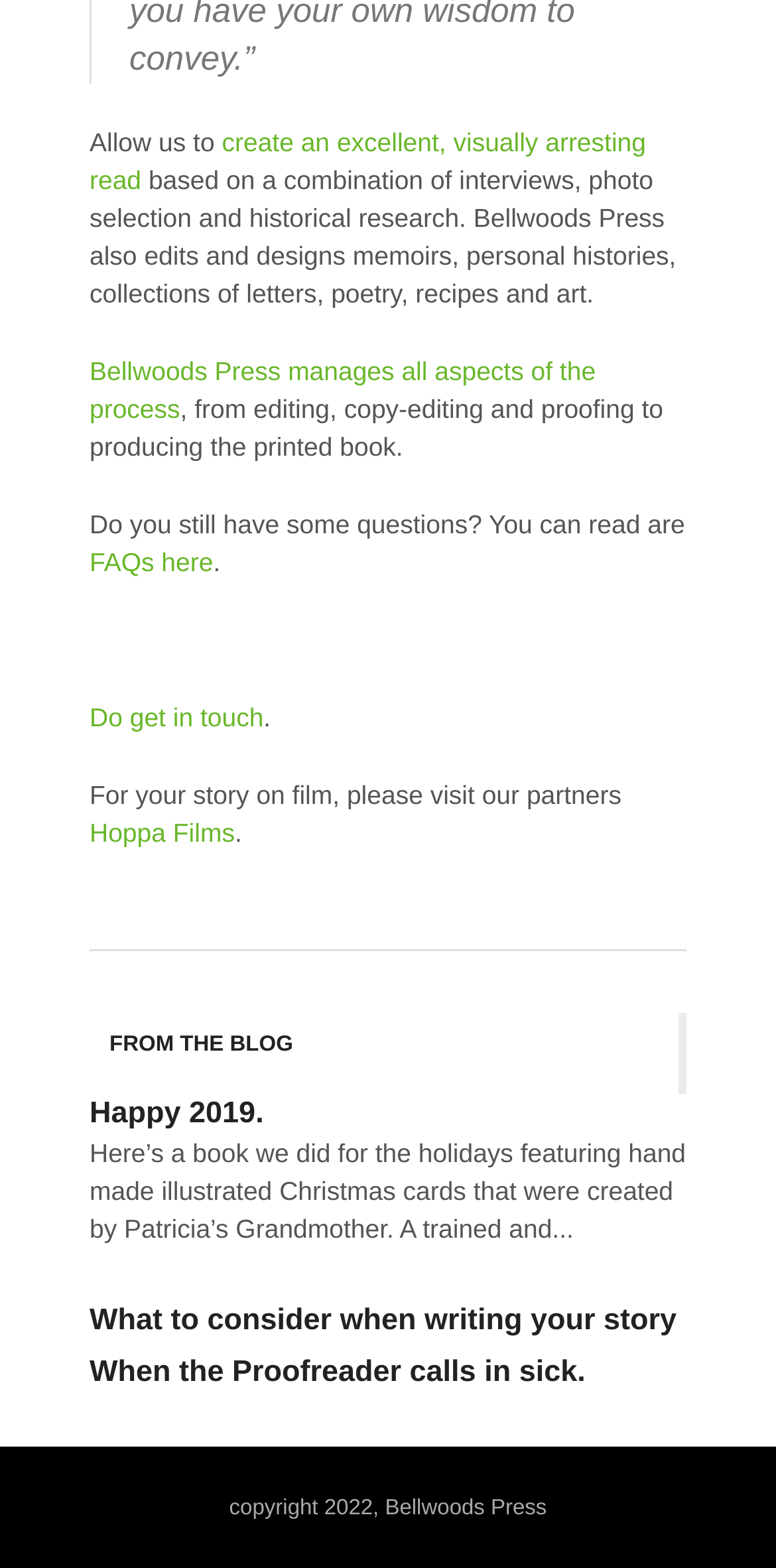Locate the bounding box coordinates of the element that should be clicked to execute the following instruction: "read FAQs".

[0.115, 0.349, 0.275, 0.368]